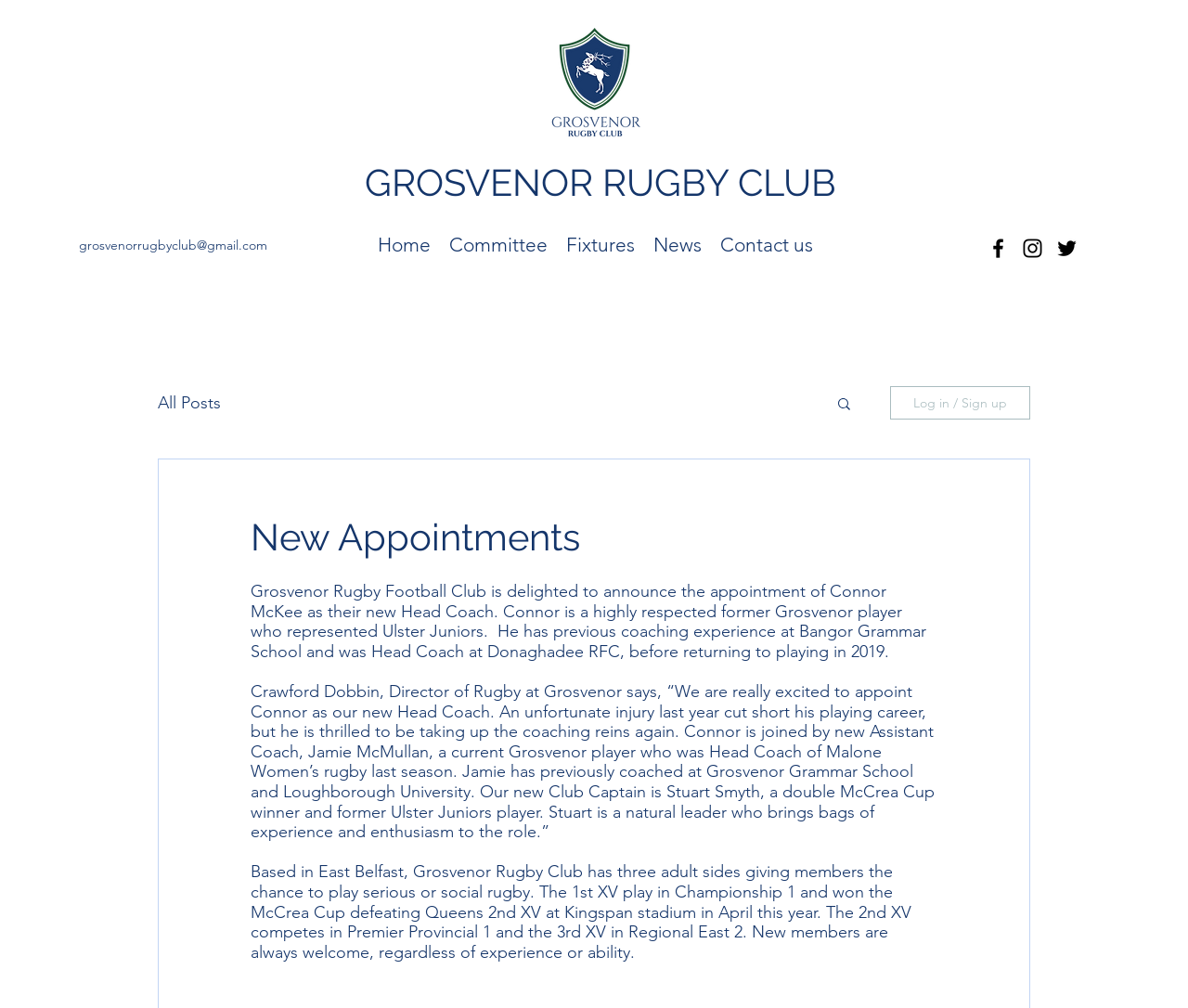Can you provide the bounding box coordinates for the element that should be clicked to implement the instruction: "Search for something"?

[0.703, 0.392, 0.718, 0.412]